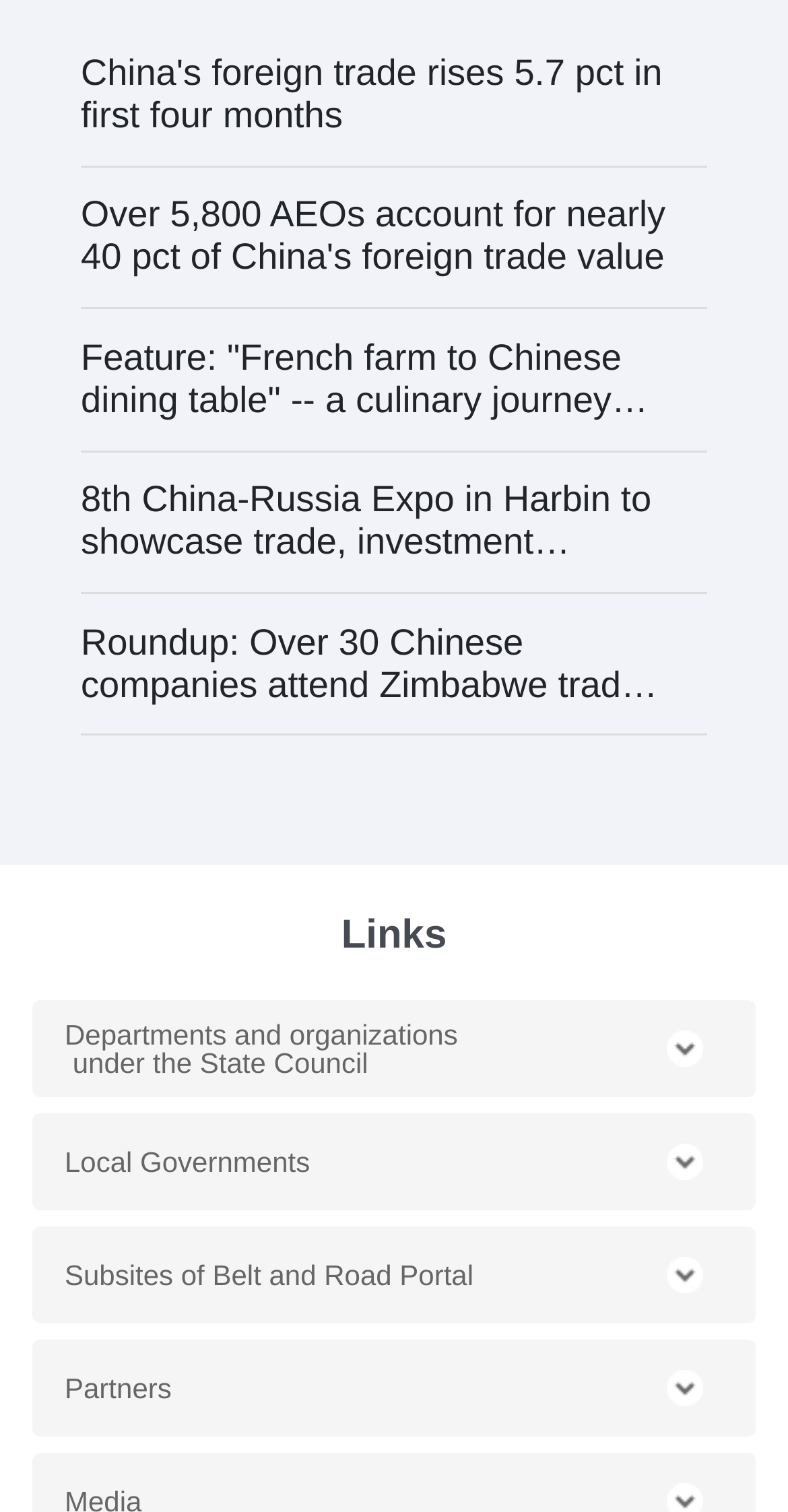Locate the bounding box coordinates for the element described below: "Local Governments". The coordinates must be four float values between 0 and 1, formatted as [left, top, right, bottom].

[0.041, 0.736, 0.959, 0.8]